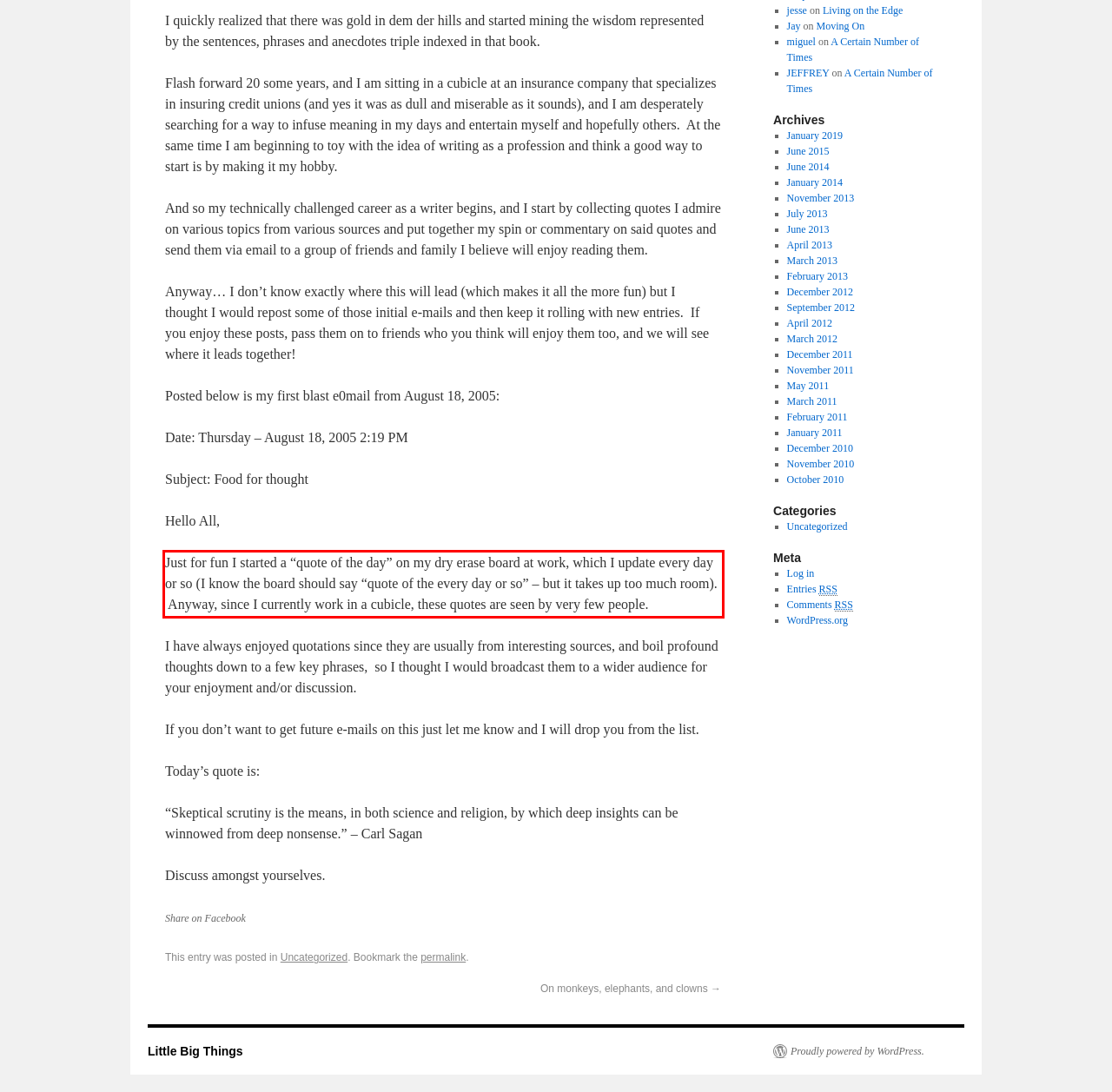You have a screenshot of a webpage with a UI element highlighted by a red bounding box. Use OCR to obtain the text within this highlighted area.

Just for fun I started a “quote of the day” on my dry erase board at work, which I update every day or so (I know the board should say “quote of the every day or so” – but it takes up too much room). Anyway, since I currently work in a cubicle, these quotes are seen by very few people.